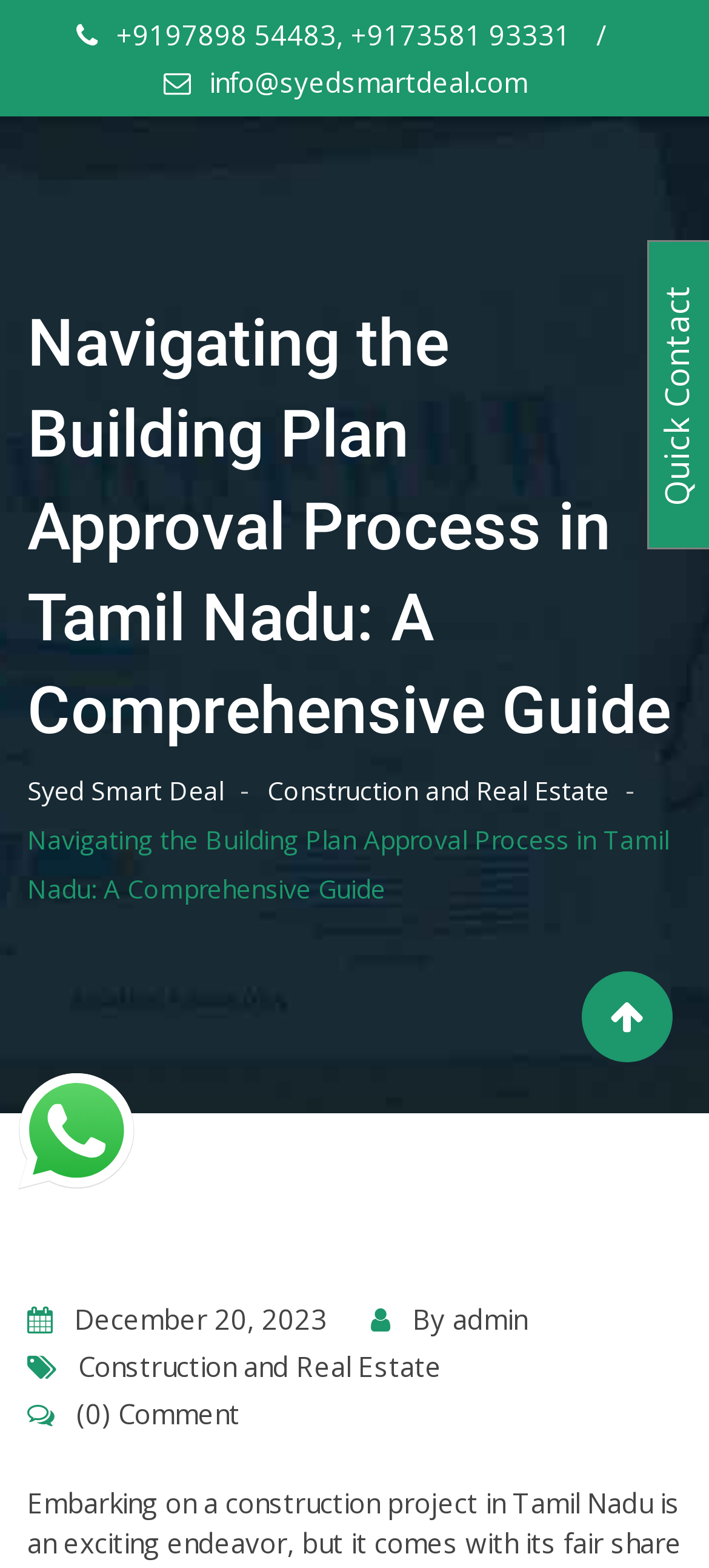When was the article published?
Please respond to the question with a detailed and thorough explanation.

I found the publication date by looking at the section below the main heading, where it says 'December 20, 2023'.